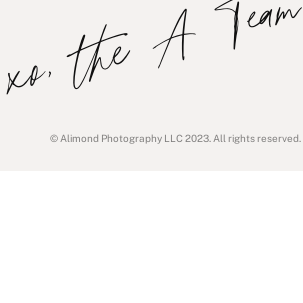Describe all the visual components present in the image.

The image features a stylized signature that reads "xo, the A Team," implying a friendly and personal touch. Below this, in a more standard font, is the text "© Almond Photography LLC 2023. All rights reserved," indicating copyright protection for the content produced by Almond Photography. The overall design presents a professional yet approachable aesthetic, making it well-suited for communication from a creative team to its audience. The light background contrasts with the signature, enhancing its visibility and emphasizing the brand's identity.